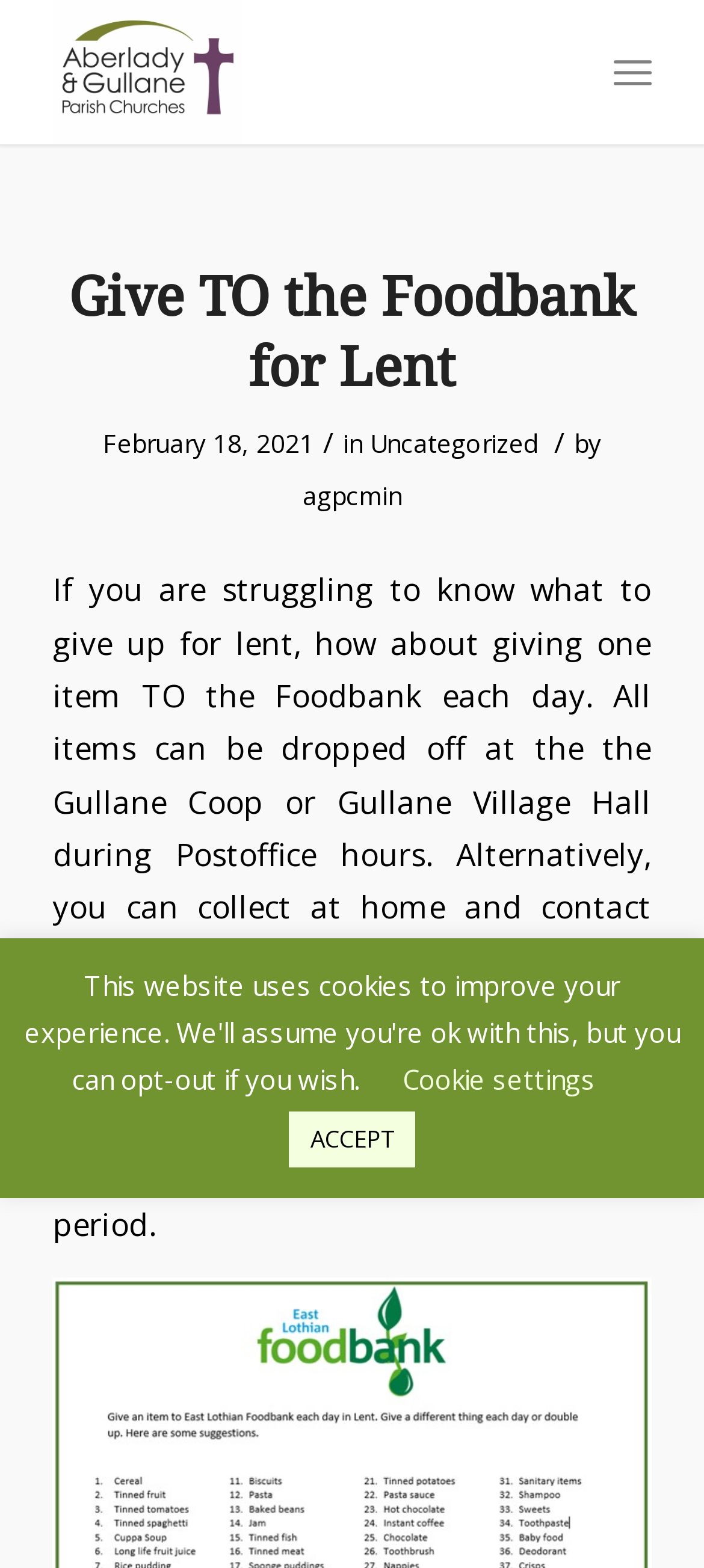Write a detailed summary of the webpage.

The webpage is about a Lent-themed initiative to support a food bank, organized by Aberlady & Gullane Parish Church. At the top-left corner, there is a logo of the church, which is an image with a link to the church's website. Next to the logo, there is a link to the church's website with the text "Aberlady & Gullane Parish Church".

Below the logo and the link, there is a header section that spans across the page. The header section contains a heading that reads "Give TO the Foodbank for Lent", which is a link. Below the heading, there is a timestamp "February 18, 2021", followed by a category label "Uncategorized" which is a link, and an author label "by agpcmin" which is also a link.

The main content of the page is a paragraph of text that explains the initiative. It suggests giving one item to the Foodbank each day during Lent and provides instructions on how to drop off the items or arrange for a COVID-secure collection. The text is positioned below the header section and spans across the page.

At the bottom-right corner, there are two buttons: "Cookie settings" and "ACCEPT". These buttons are likely related to managing cookie preferences on the website.